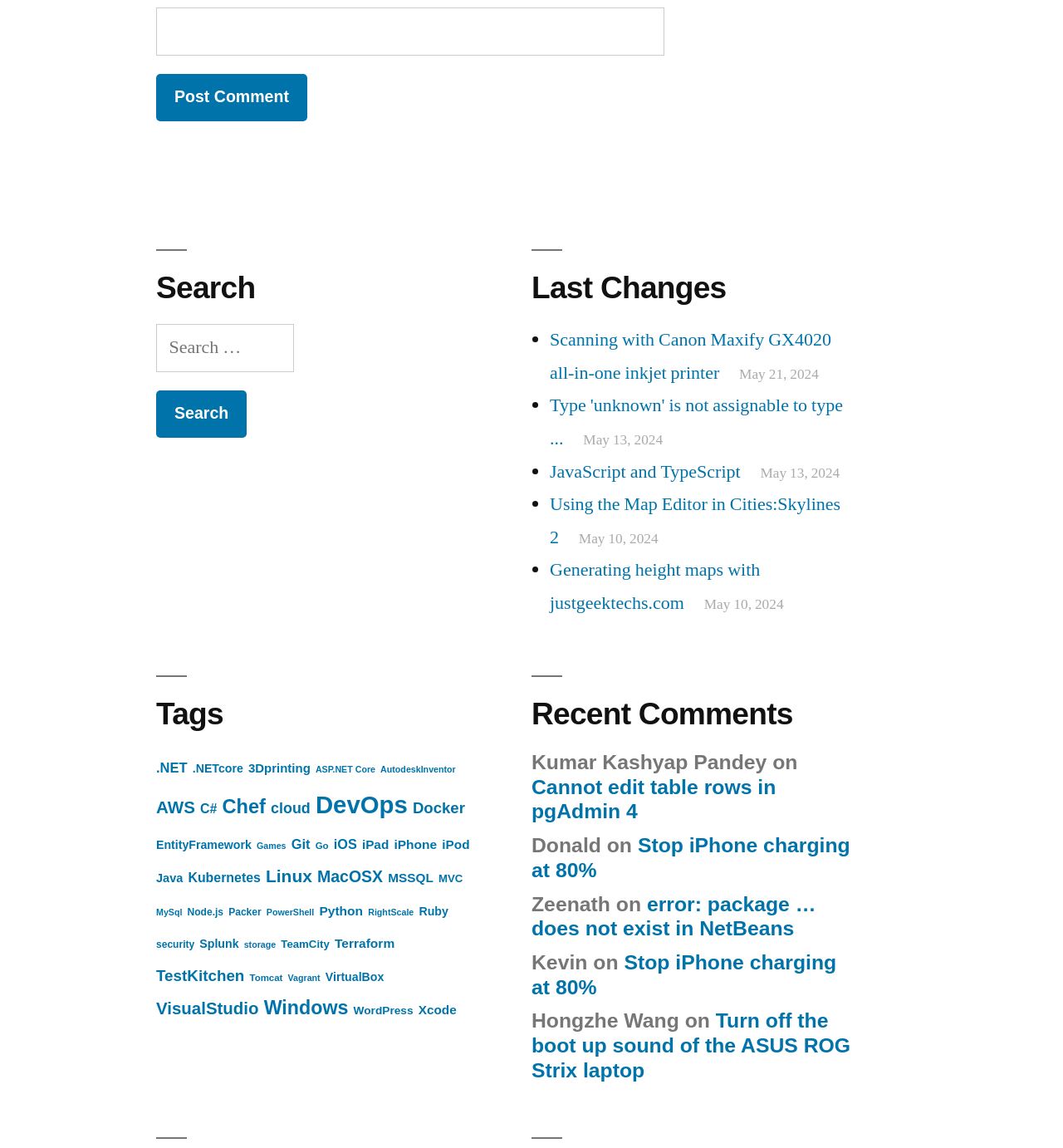Please locate the clickable area by providing the bounding box coordinates to follow this instruction: "Search for something".

[0.147, 0.282, 0.277, 0.324]